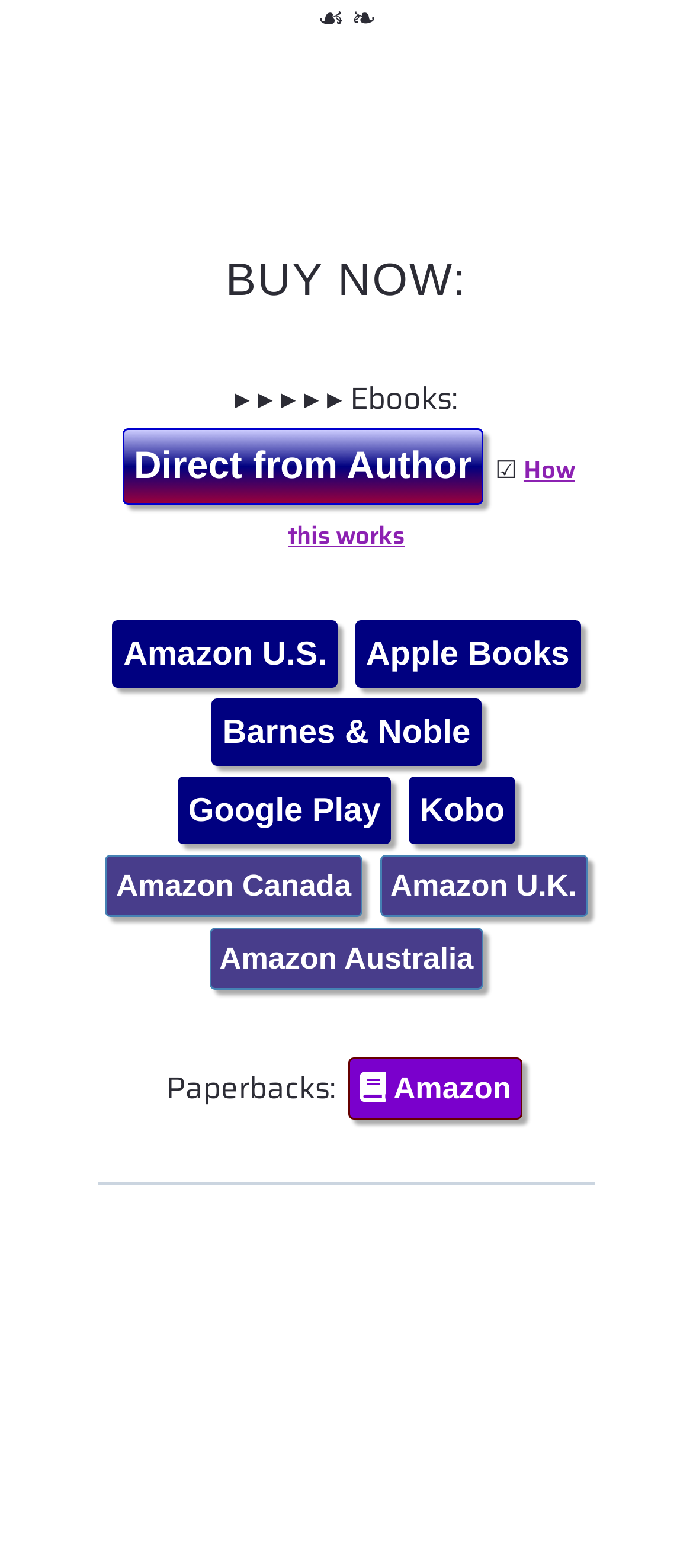Identify the bounding box of the UI element described as follows: "How this works". Provide the coordinates as four float numbers in the range of 0 to 1 [left, top, right, bottom].

[0.415, 0.288, 0.83, 0.353]